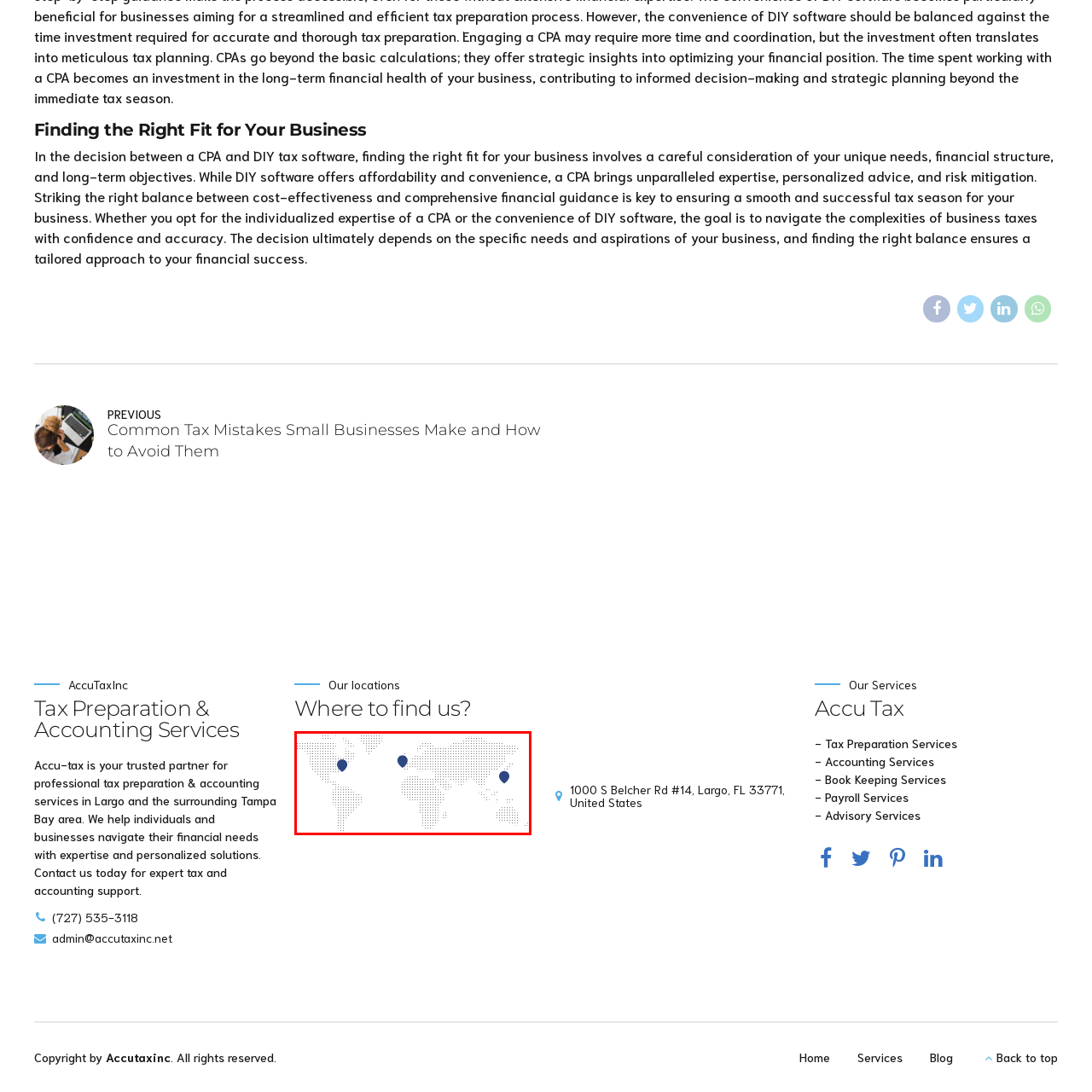Identify the subject within the red bounding box and respond to the following question in a single word or phrase:
What is the purpose of the map on the website?

To showcase service areas